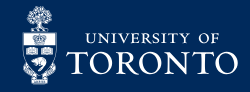Create an extensive and detailed description of the image.

The image depicts the emblem of the University of Toronto, a prestigious institution known for its rich history and academic excellence. The logo features a stylized tree at the top, representing growth and knowledge, flanked by ornamental elements that reflect the university's heritage. Below this emblem, the name "UNIVERSITY OF TORONTO" is prominently displayed, signifying the institution's prominent role in education and research since its founding in 1827. The logo's color scheme, predominantly in shades of blue, conveys a sense of trust and professionalism, encapsulating the university's commitment to nurturing students from diverse backgrounds.